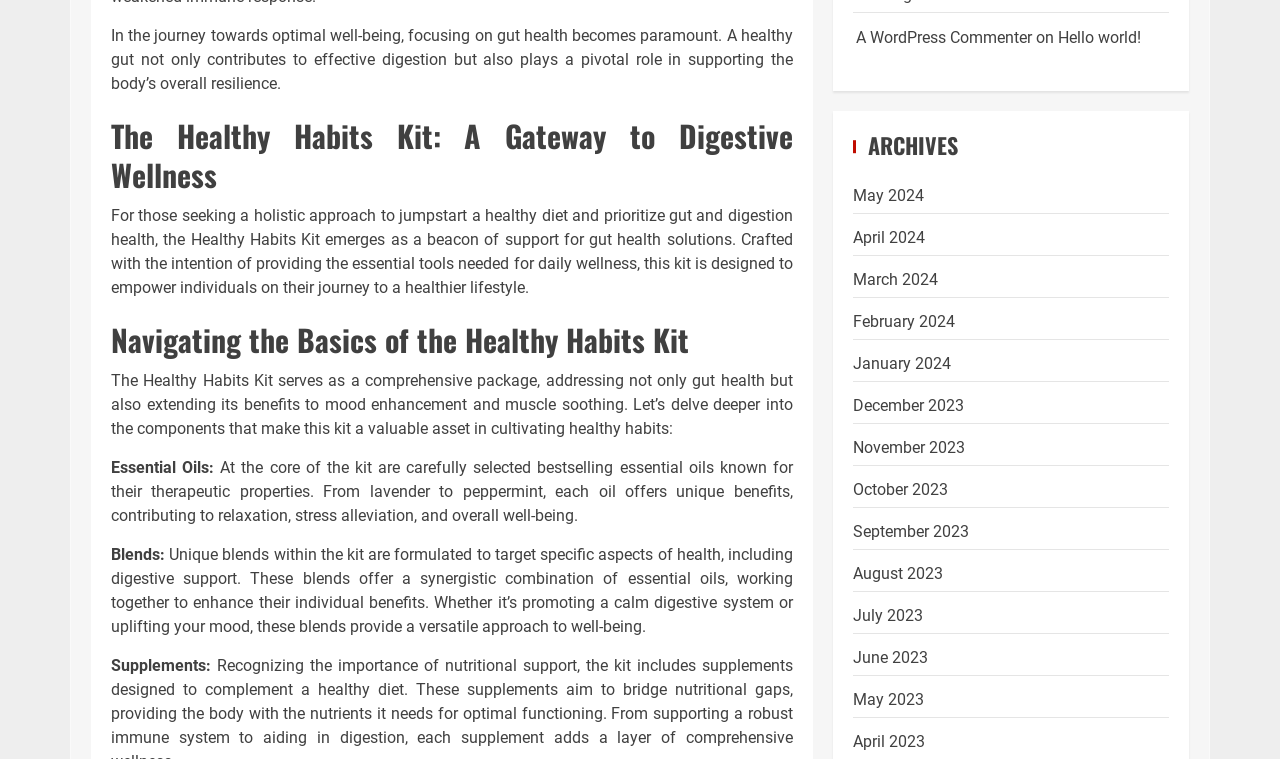Please locate the bounding box coordinates for the element that should be clicked to achieve the following instruction: "View 'May 2024' archives". Ensure the coordinates are given as four float numbers between 0 and 1, i.e., [left, top, right, bottom].

[0.666, 0.246, 0.722, 0.271]